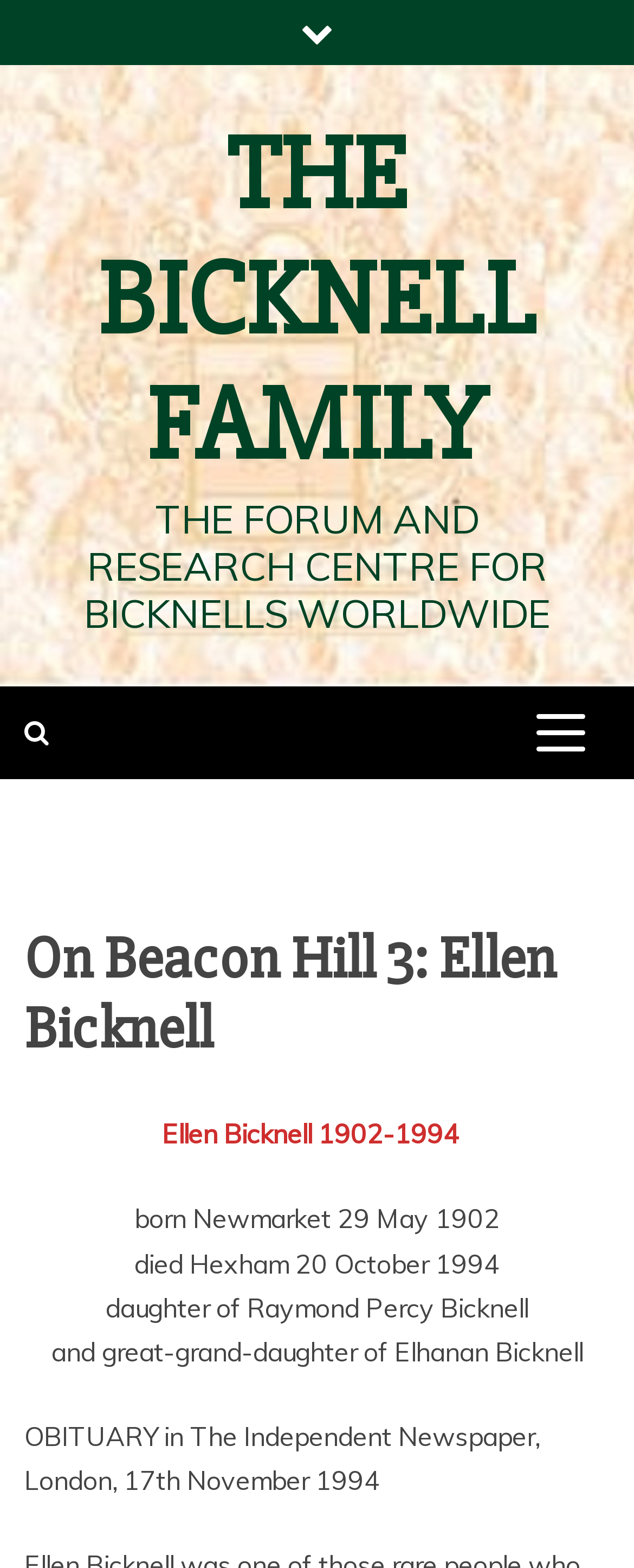Identify the first-level heading on the webpage and generate its text content.

On Beacon Hill 3: Ellen Bicknell